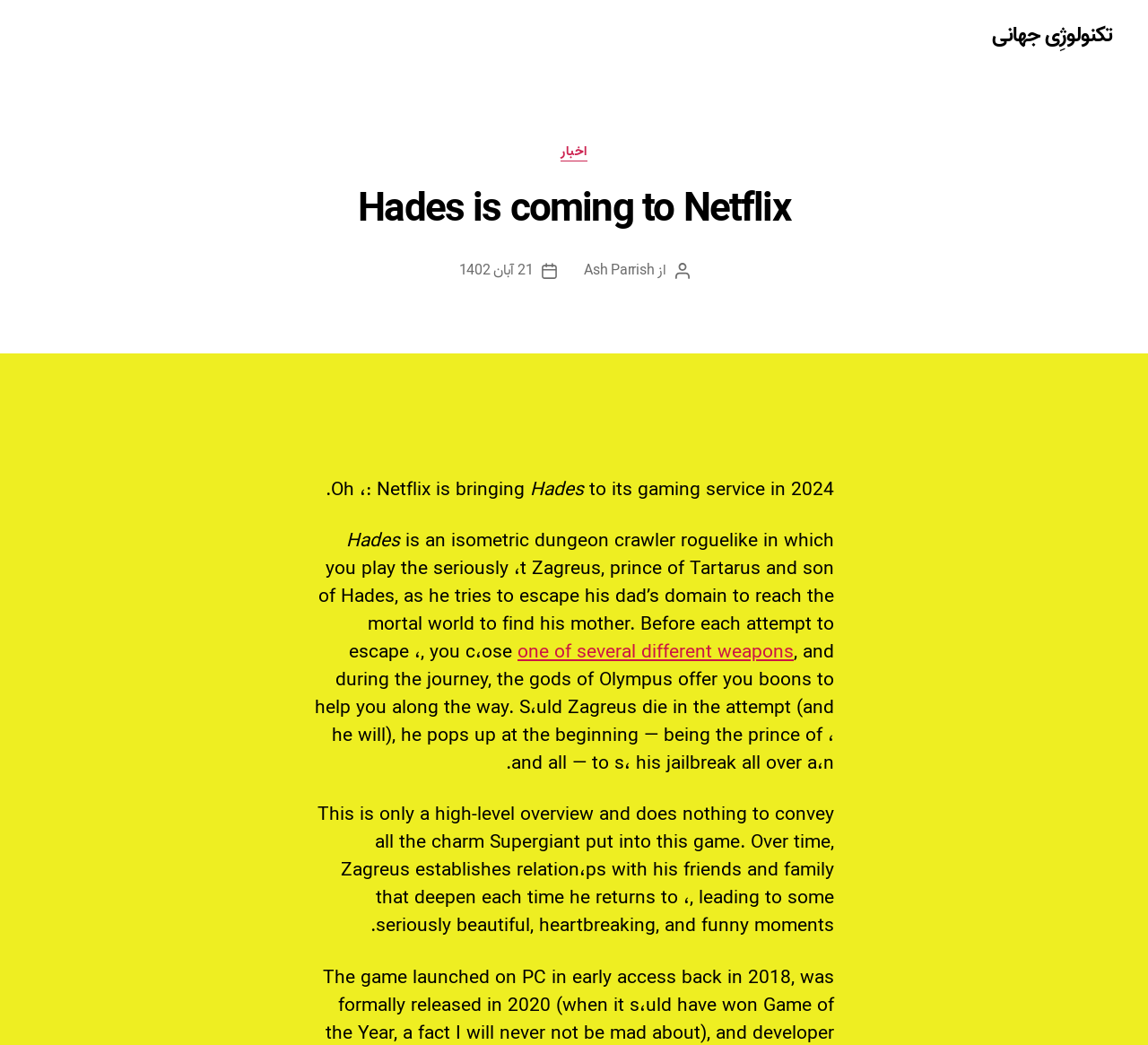Provide an in-depth caption for the webpage.

The webpage is about the news that Netflix is bringing the game Hades to its gaming service in 2024. At the top, there is a header with a link to "تکنولوژِی جهانی" (Global Technology) and a navigation menu with links to "دسته\u200cها" (Categories) and "اخبار" (News). Below the header, there is a main heading that reads "Hades is coming to Netflix". 

To the right of the main heading, there is information about the author, "Ash Parrish", and the date the article was written, "21 آبان 1402" (November 12, 2023). 

The main content of the webpage is a paragraph that describes the game Hades. It explains that Hades is an isometric dungeon crawler roguelike where the player controls Zagreus, the prince of Tartarus, as he tries to escape his father's domain to reach the mortal world. The paragraph also mentions that the player can choose different weapons and receive boons from the gods of Olympus to aid in their journey. 

There are no images on the page. The text is divided into several sections, with the main description of the game taking up most of the space. The overall layout is organized, with clear headings and concise text.